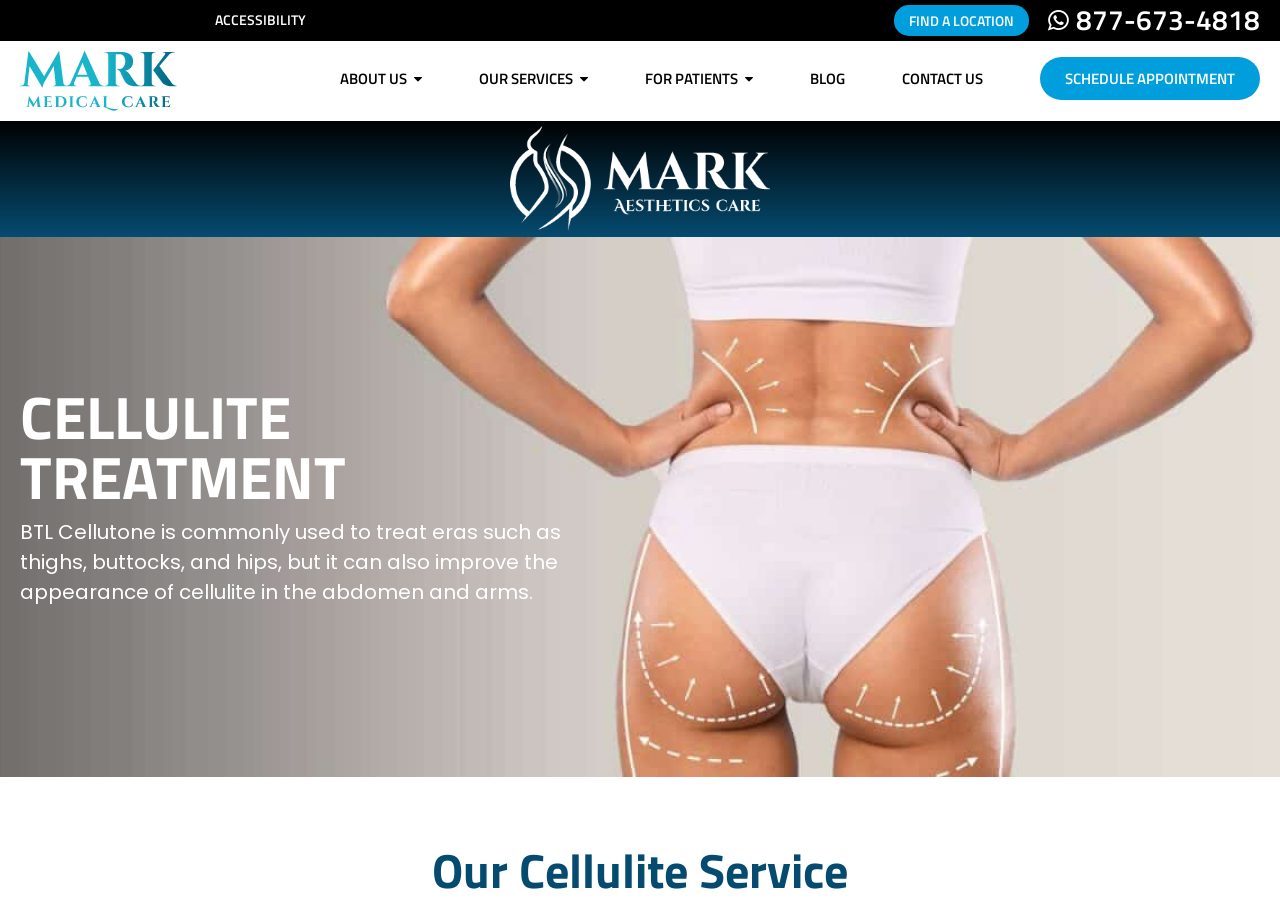Determine the bounding box coordinates of the region I should click to achieve the following instruction: "Schedule an appointment". Ensure the bounding box coordinates are four float numbers between 0 and 1, i.e., [left, top, right, bottom].

[0.812, 0.062, 0.984, 0.109]